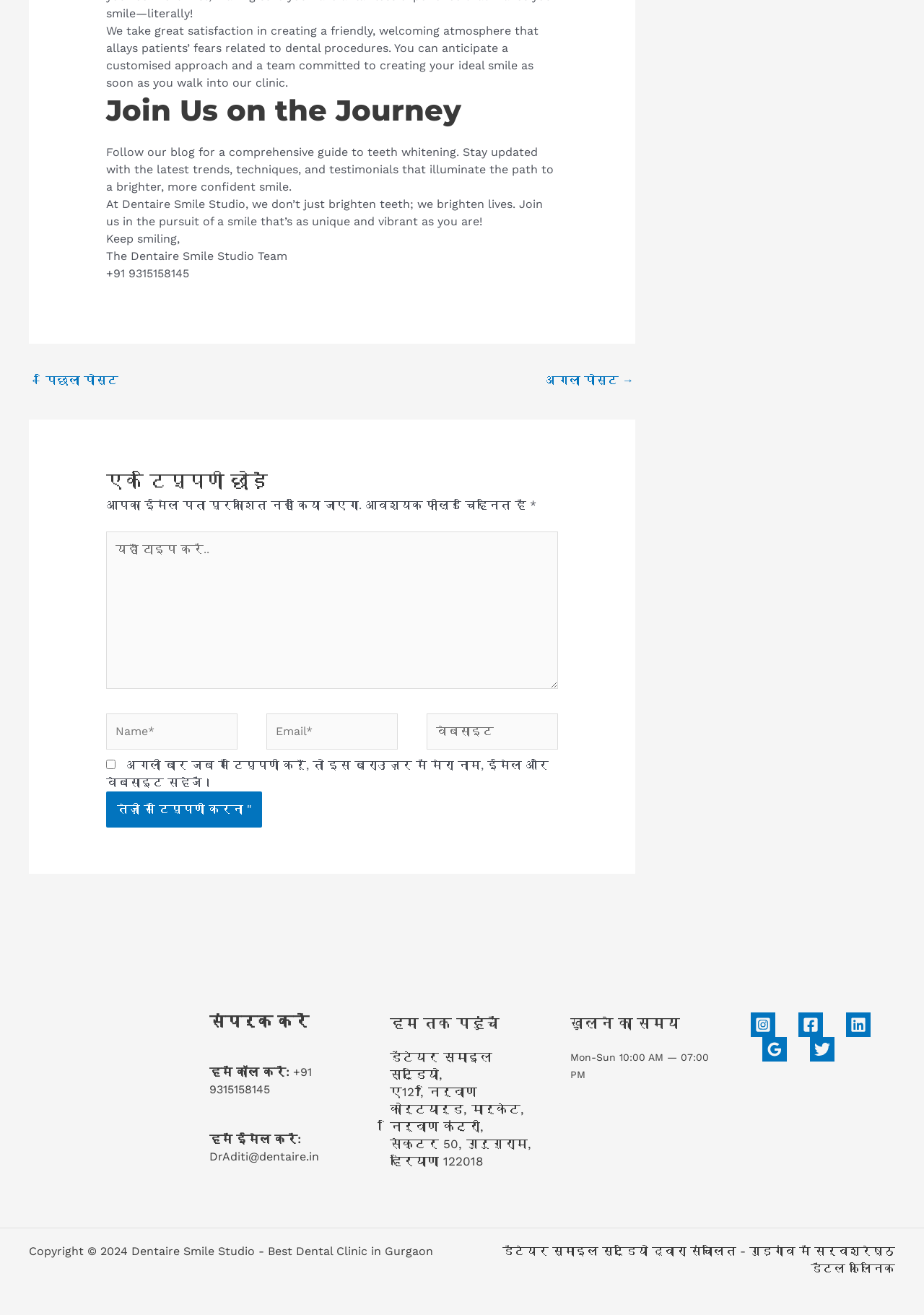Pinpoint the bounding box coordinates of the element you need to click to execute the following instruction: "Click the 'अगला पोस्ट →' link". The bounding box should be represented by four float numbers between 0 and 1, in the format [left, top, right, bottom].

[0.591, 0.28, 0.686, 0.301]